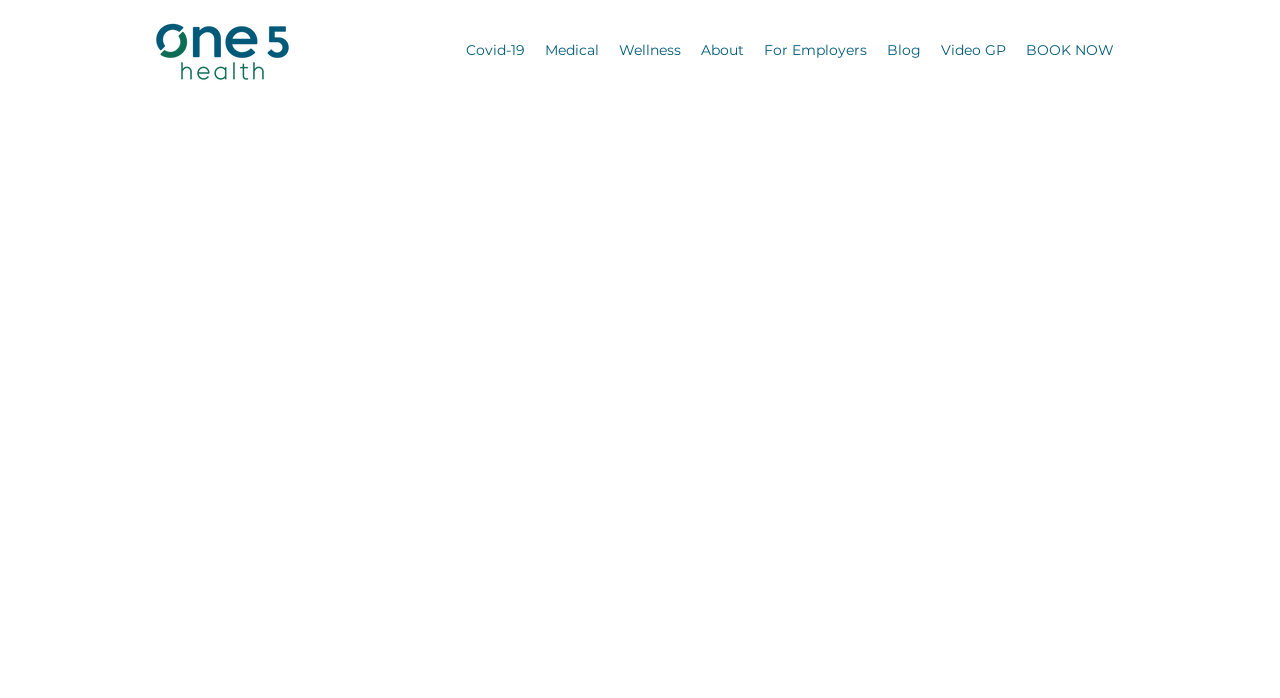Provide the bounding box coordinates of the HTML element described as: "For Employers". The bounding box coordinates should be four float numbers between 0 and 1, i.e., [left, top, right, bottom].

[0.589, 0.05, 0.685, 0.093]